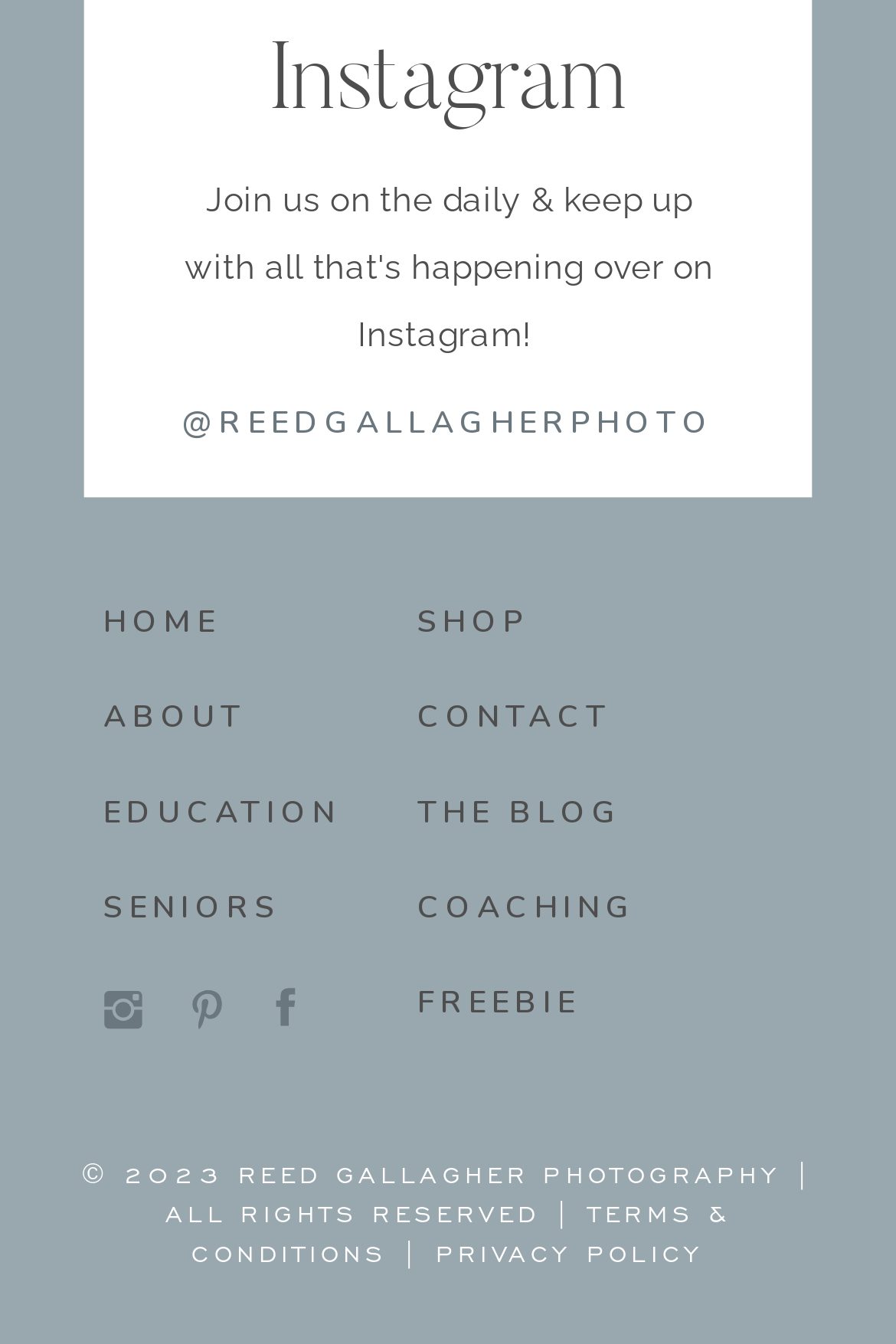Find the bounding box coordinates of the element I should click to carry out the following instruction: "Visit THE BLOG".

[0.466, 0.587, 0.788, 0.633]